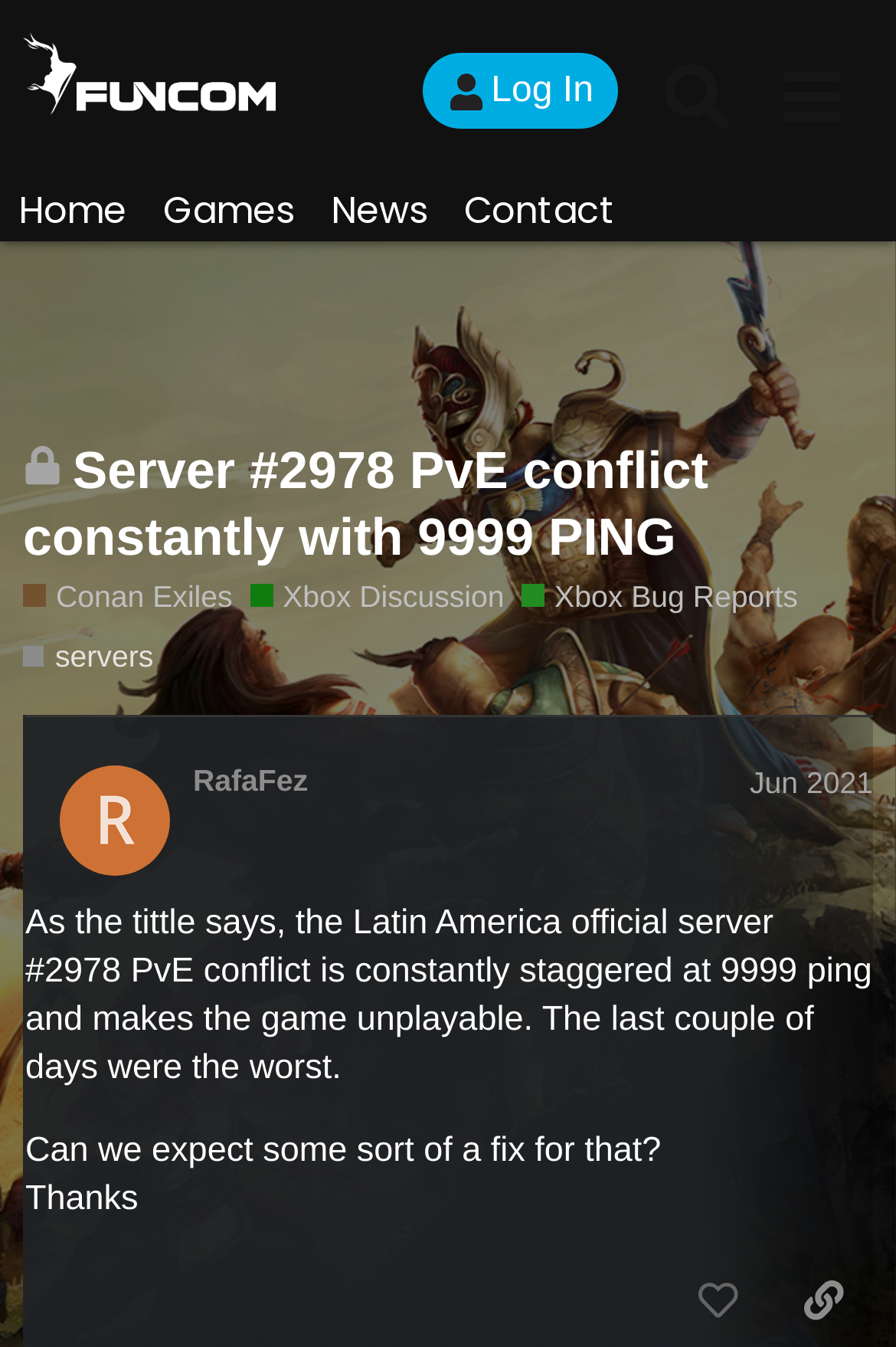Locate the bounding box coordinates of the area that needs to be clicked to fulfill the following instruction: "Click on the 'Log In' button". The coordinates should be in the format of four float numbers between 0 and 1, namely [left, top, right, bottom].

[0.471, 0.04, 0.691, 0.096]